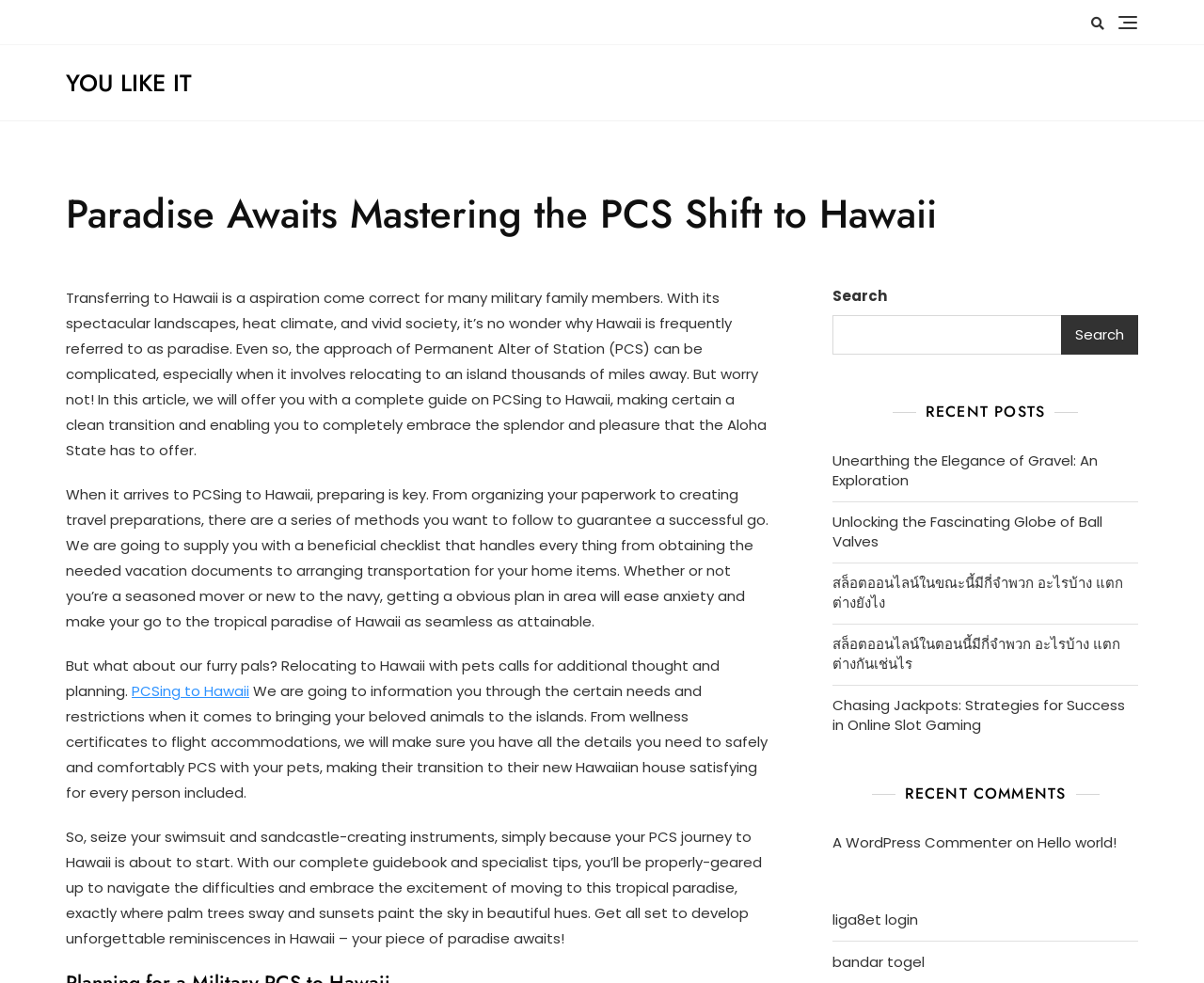Please provide a brief answer to the following inquiry using a single word or phrase:
What is the purpose of the search box?

To search the website